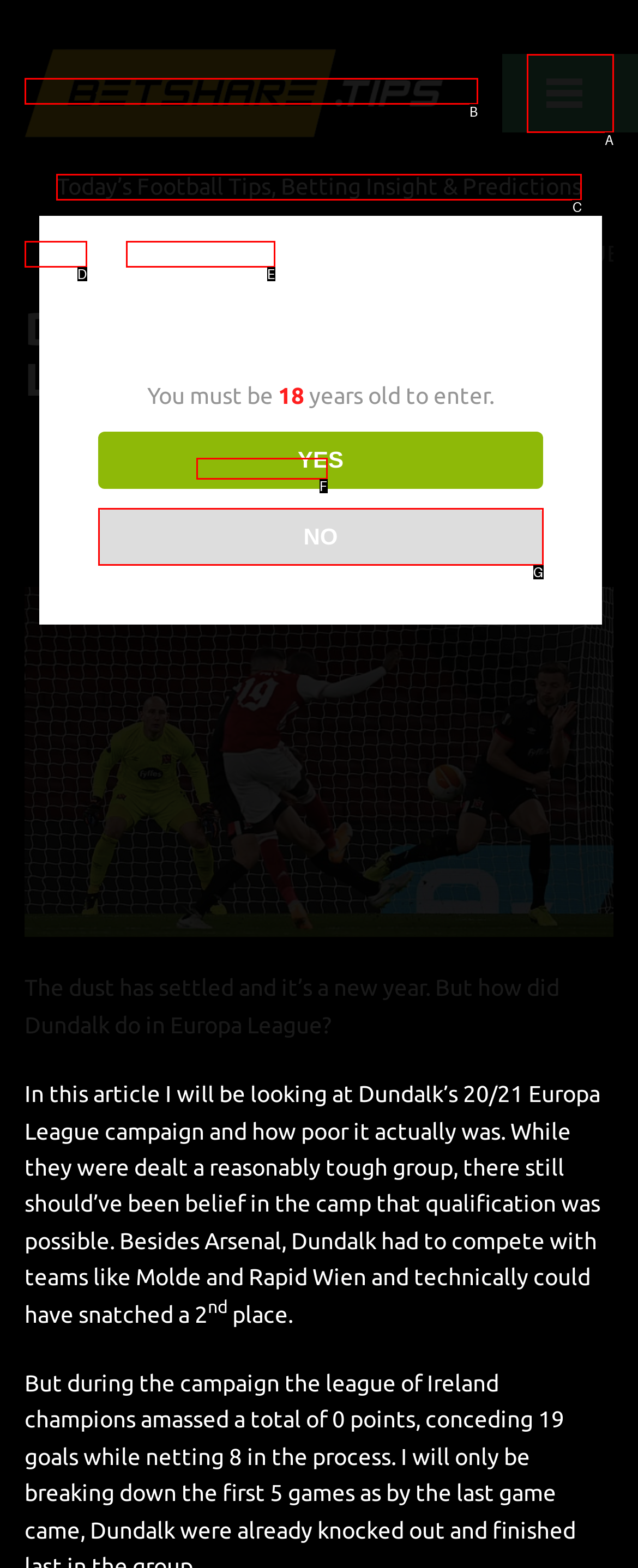Pick the option that best fits the description: Editors Corner. Reply with the letter of the matching option directly.

F